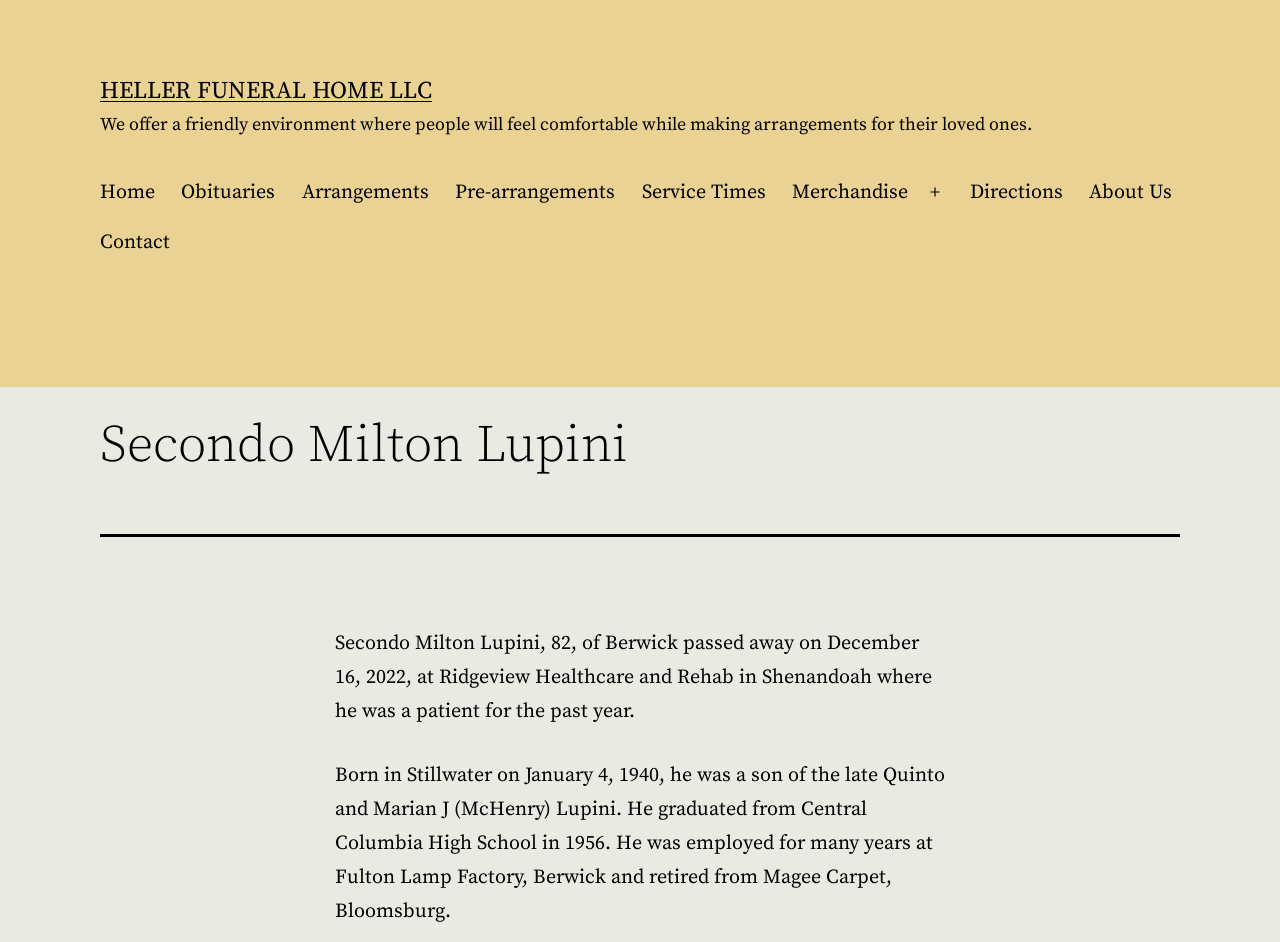Please give a succinct answer to the question in one word or phrase:
What is the name of the funeral home?

Heller Funeral Home LLC